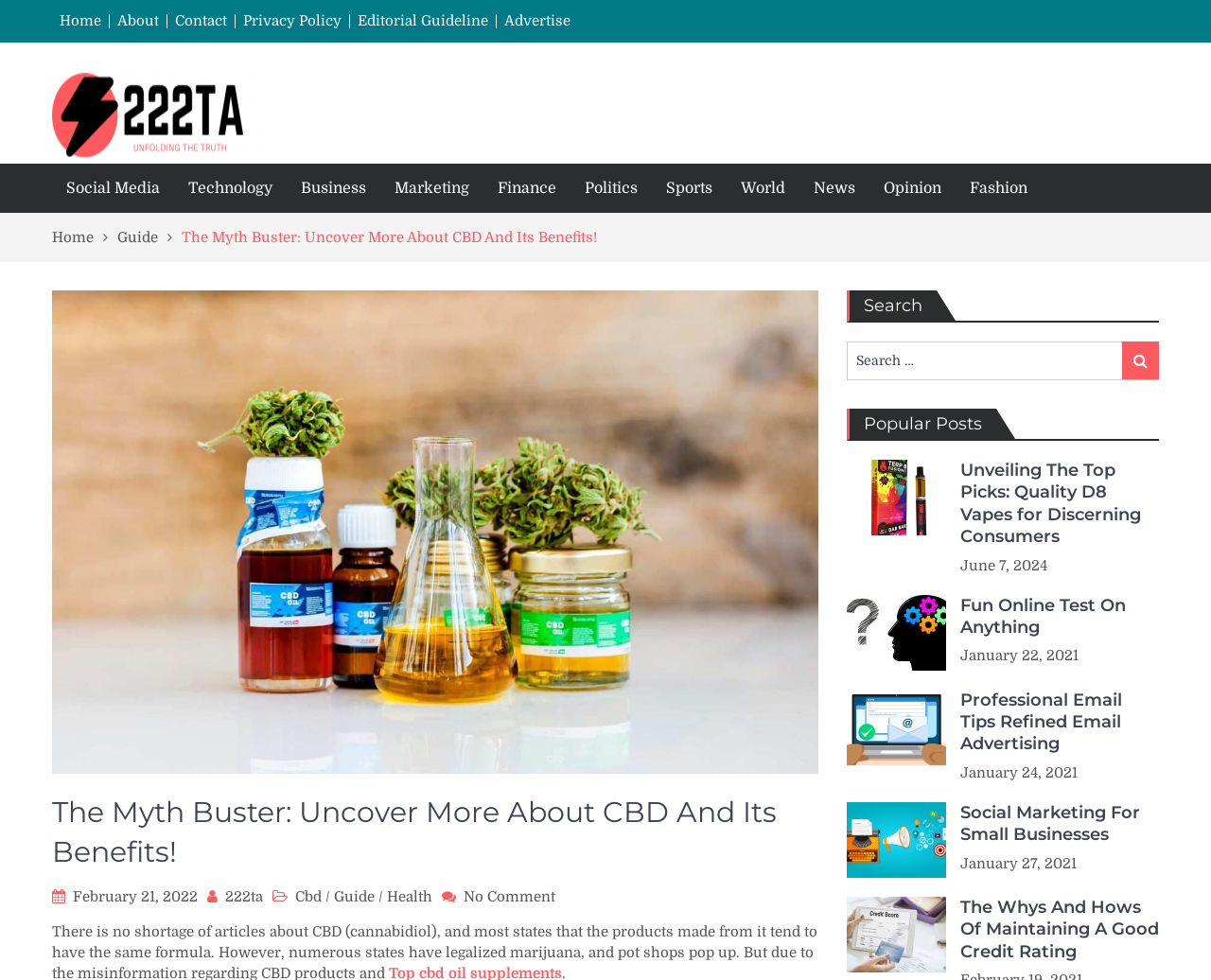Given the element description: "Social Media", predict the bounding box coordinates of this UI element. The coordinates must be four float numbers between 0 and 1, given as [left, top, right, bottom].

[0.043, 0.167, 0.144, 0.217]